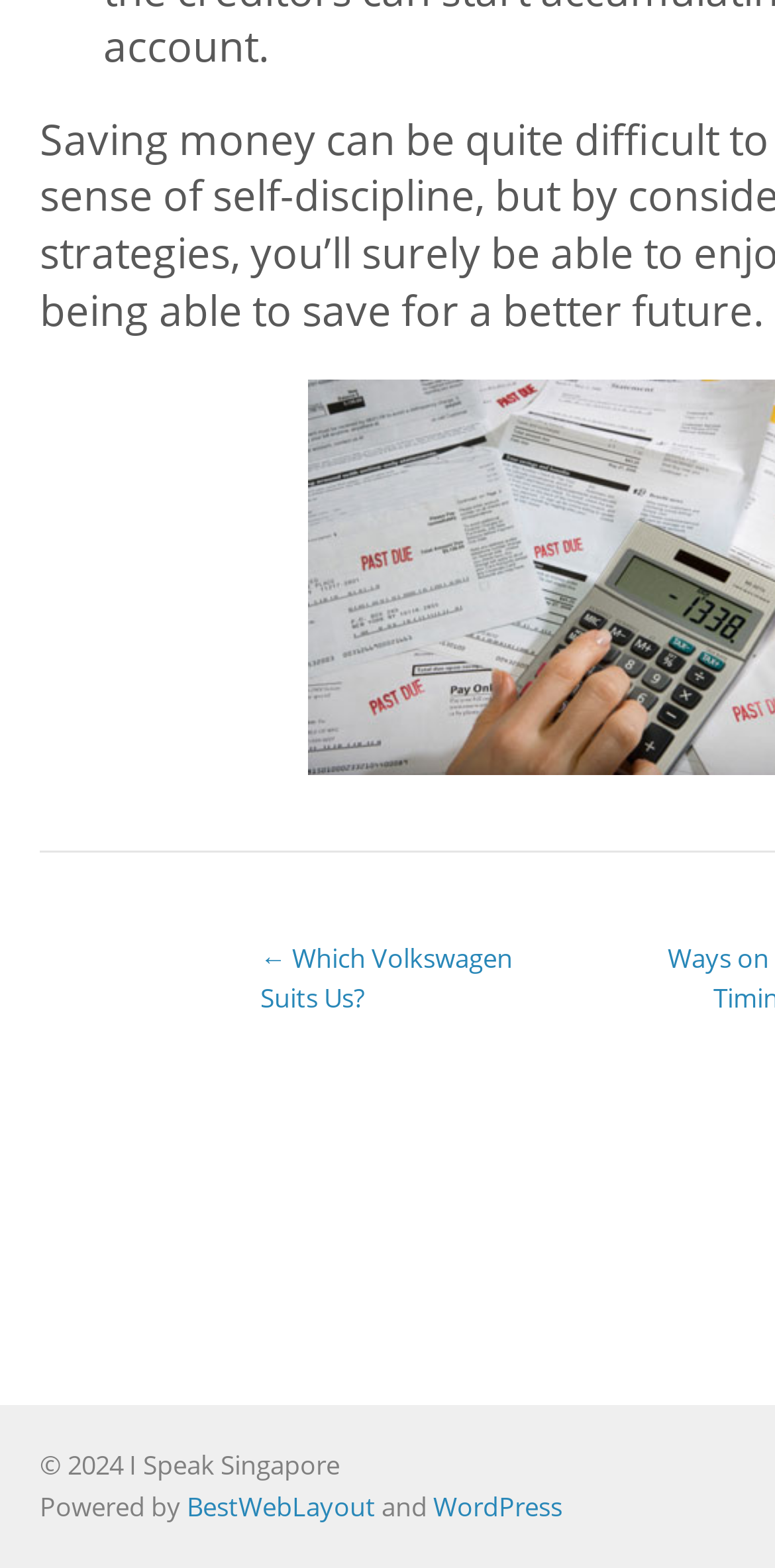What is the text of the first link on the page?
Refer to the image and provide a thorough answer to the question.

The first link on the page is located near the top and has the text 'Which Volkswagen Suits Us? ', indicating that it may be related to finding a suitable Volkswagen model.